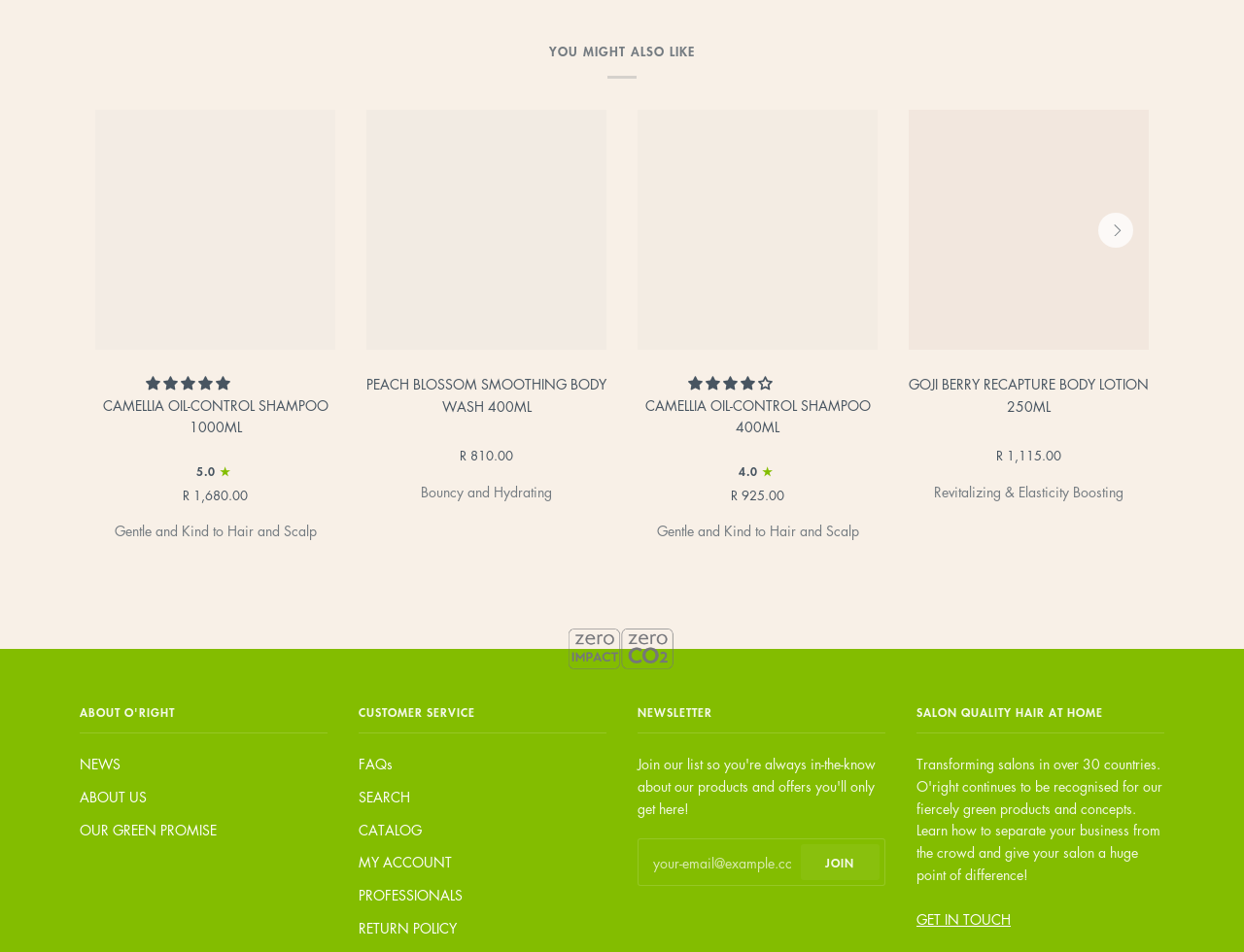Provide the bounding box coordinates of the UI element that matches the description: "parent_node: EMAIL aria-label="your-email@example.com" name="contact[email]" placeholder="your-email@example.com"".

[0.517, 0.887, 0.644, 0.925]